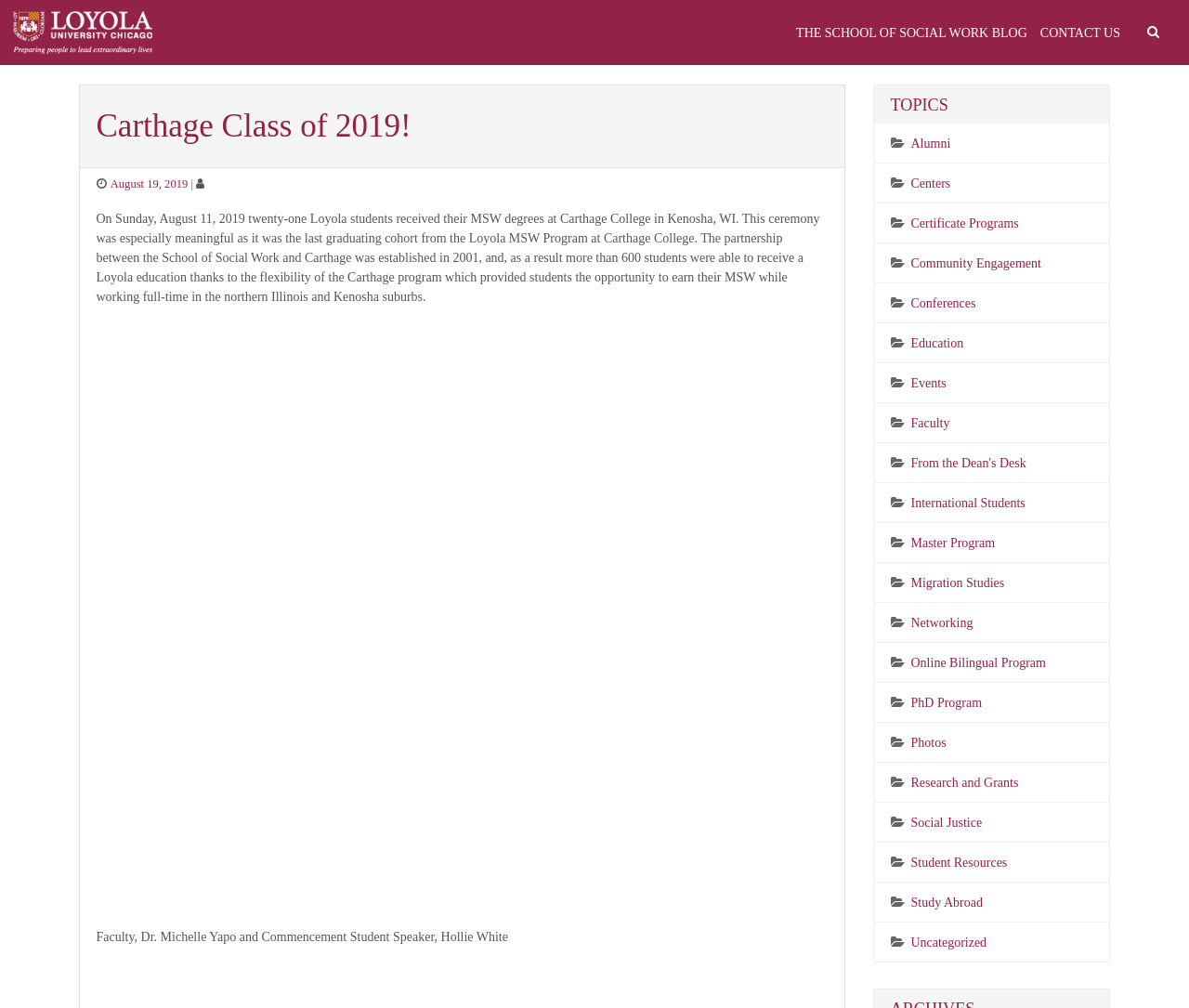Please provide a short answer using a single word or phrase for the question:
What is the date of the ceremony mentioned in the article?

August 11, 2019